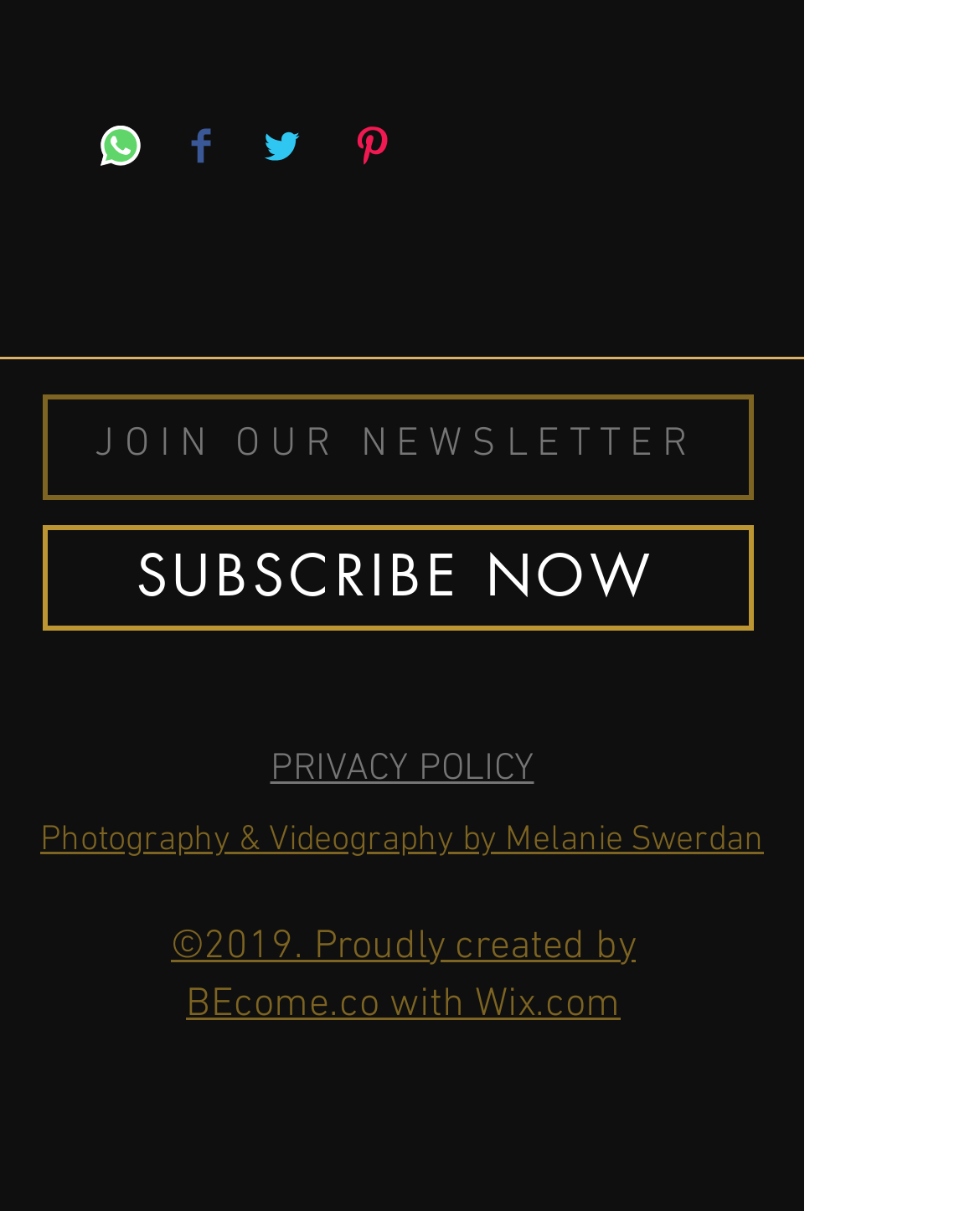Extract the bounding box coordinates for the described element: "SUBSCRIBE NOW". The coordinates should be represented as four float numbers between 0 and 1: [left, top, right, bottom].

[0.044, 0.433, 0.769, 0.52]